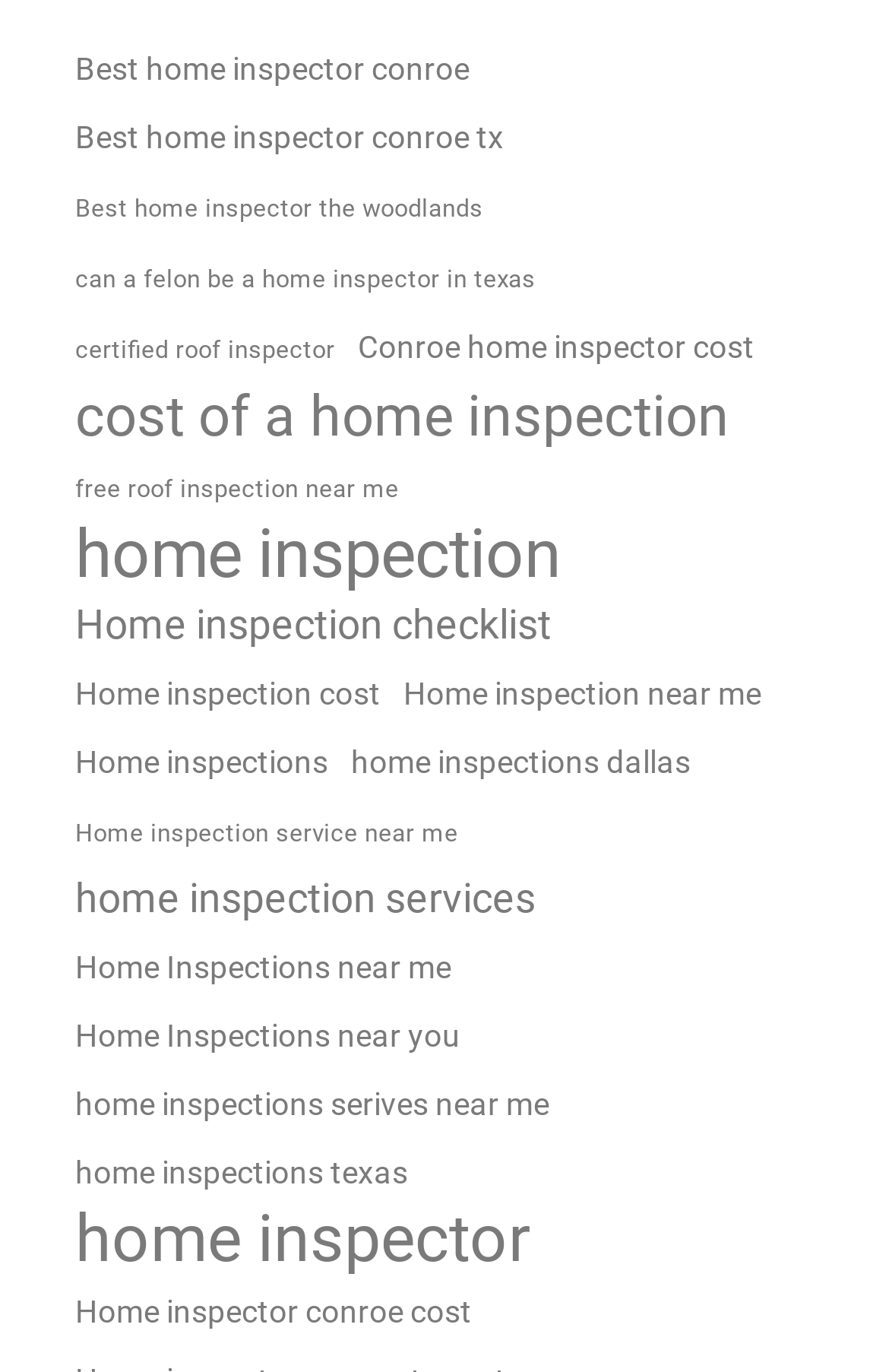Locate the bounding box coordinates of the element to click to perform the following action: 'Get a free roof inspection near me'. The coordinates should be given as four float values between 0 and 1, in the form of [left, top, right, bottom].

[0.077, 0.334, 0.456, 0.379]